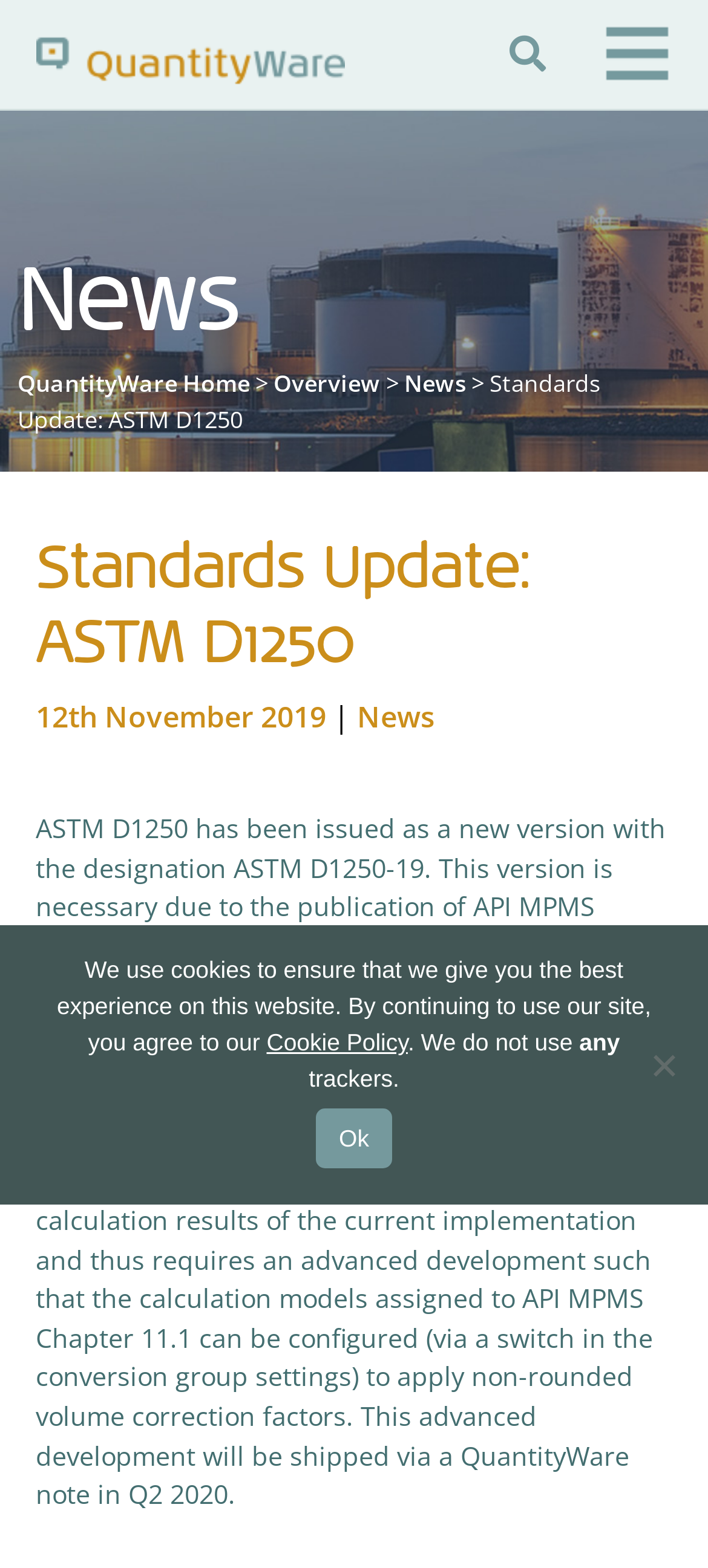What is the current page about?
We need a detailed and exhaustive answer to the question. Please elaborate.

Based on the webpage content, the current page is about a standards update, specifically ASTM D1250, which is a new version with the designation ASTM D1250-19. The page provides information about the changes and modifications made to the standard.